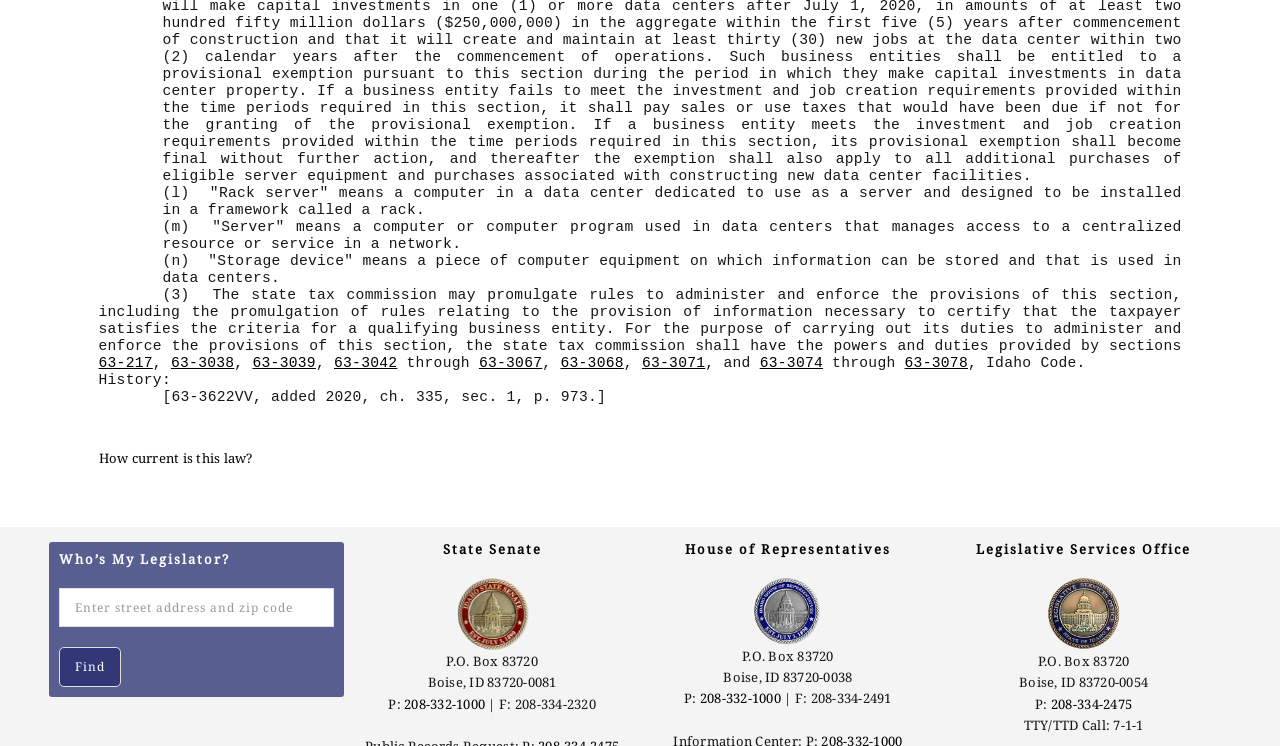Kindly determine the bounding box coordinates of the area that needs to be clicked to fulfill this instruction: "Click 'Find'".

[0.046, 0.868, 0.094, 0.921]